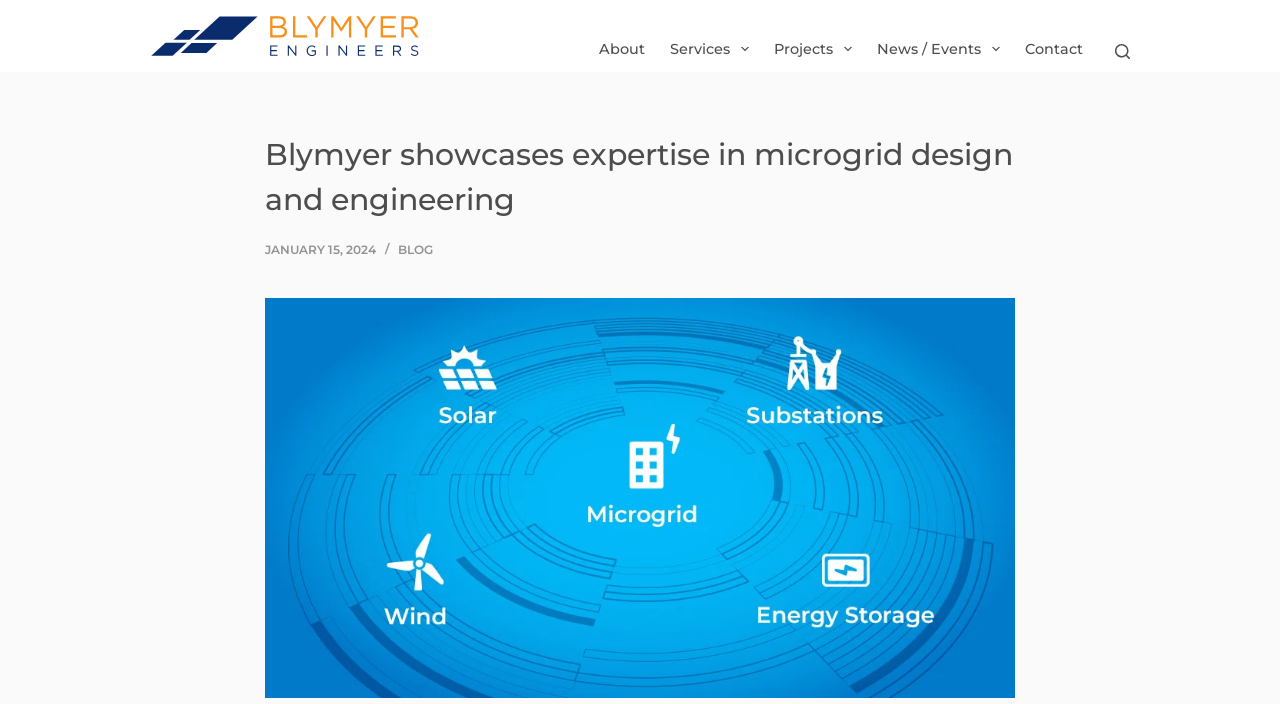Can you identify the bounding box coordinates of the clickable region needed to carry out this instruction: 'Click the Blymyer Engineers logo'? The coordinates should be four float numbers within the range of 0 to 1, stated as [left, top, right, bottom].

[0.117, 0.023, 0.328, 0.08]